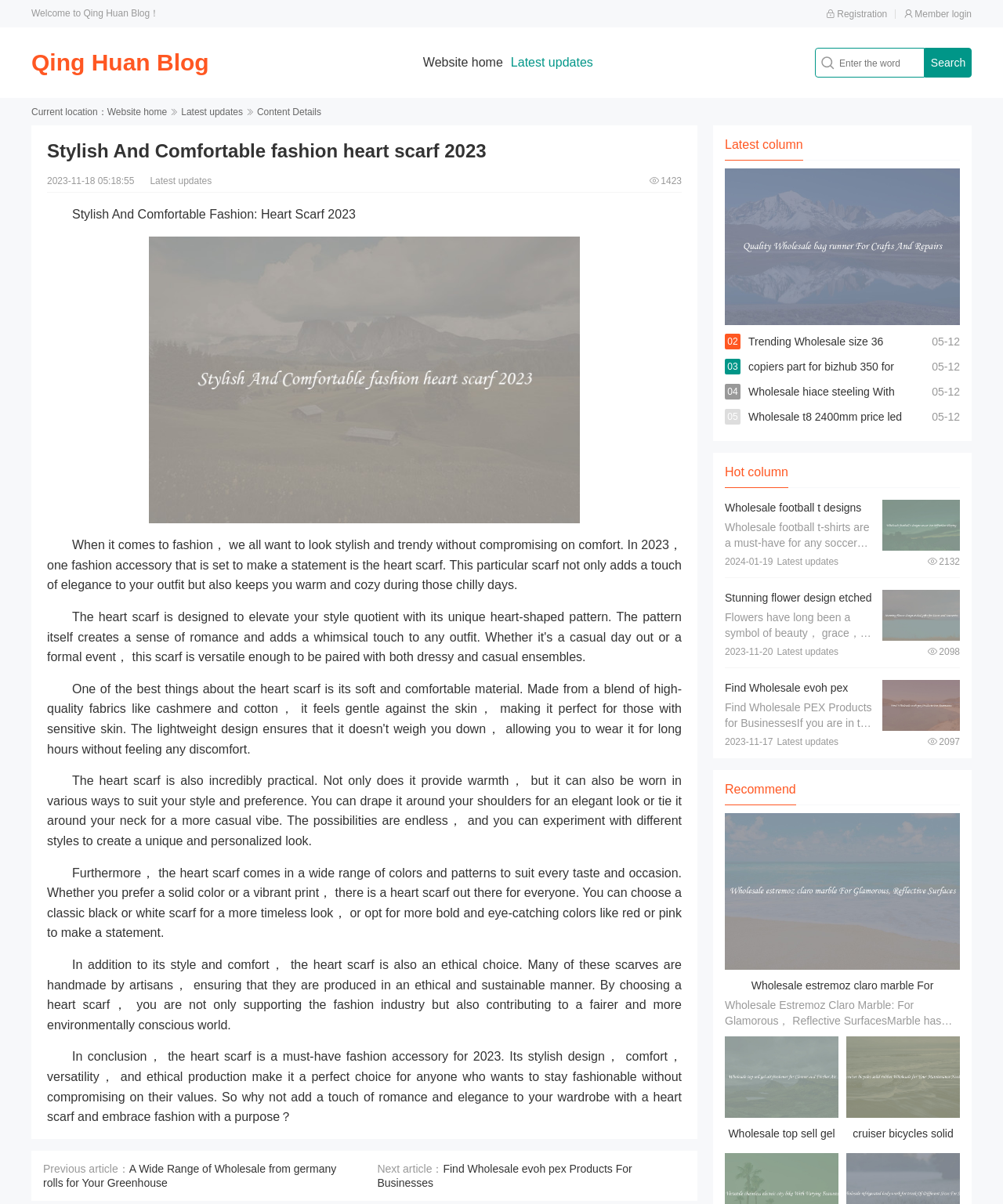Kindly determine the bounding box coordinates for the area that needs to be clicked to execute this instruction: "Search for a keyword".

[0.812, 0.04, 0.922, 0.064]